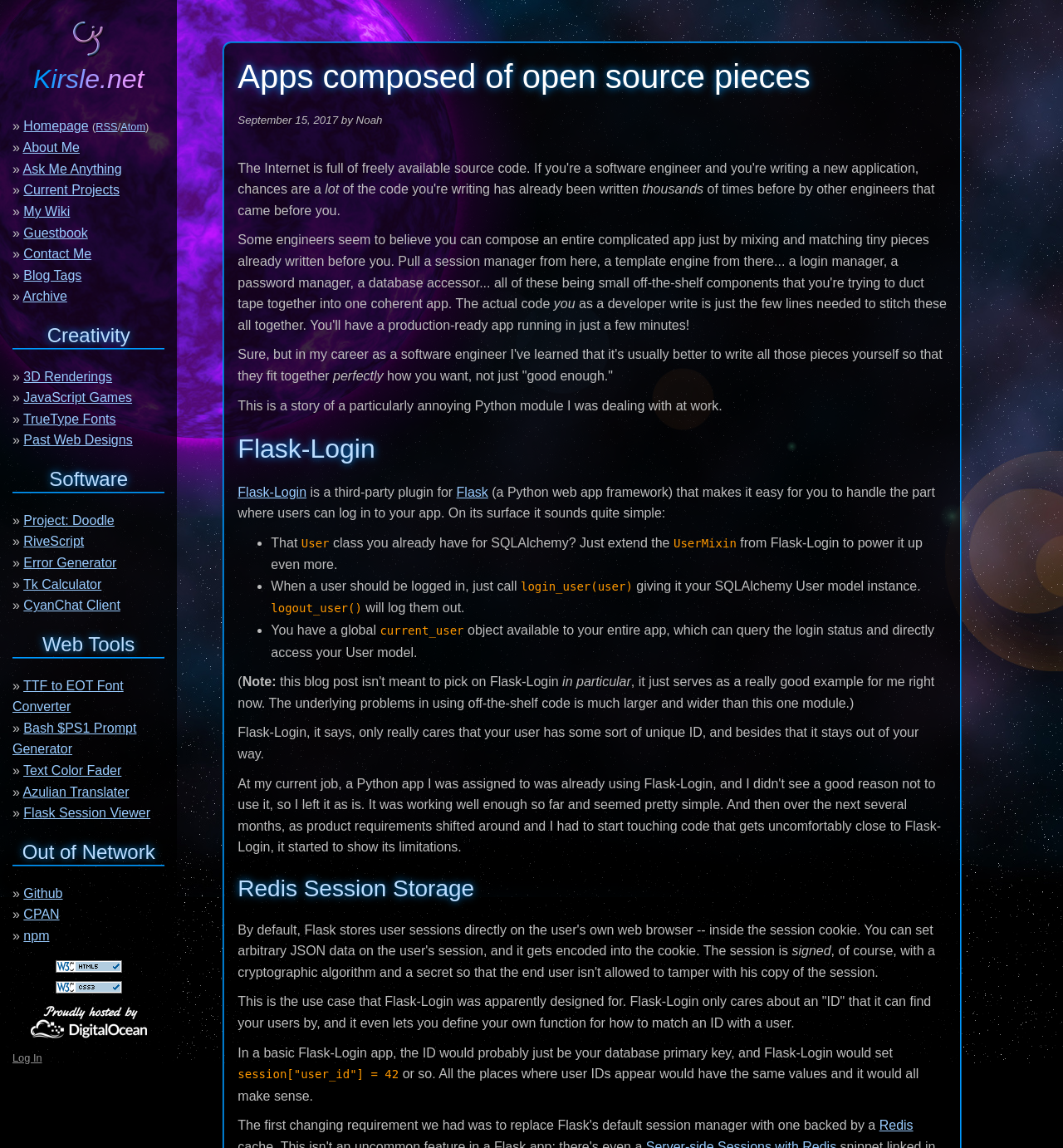What is the topic of the blog post?
Analyze the image and provide a thorough answer to the question.

The topic of the blog post is Flask-Login, which is a third-party plugin for Flask, a Python web app framework, that makes it easy to handle user login functionality.